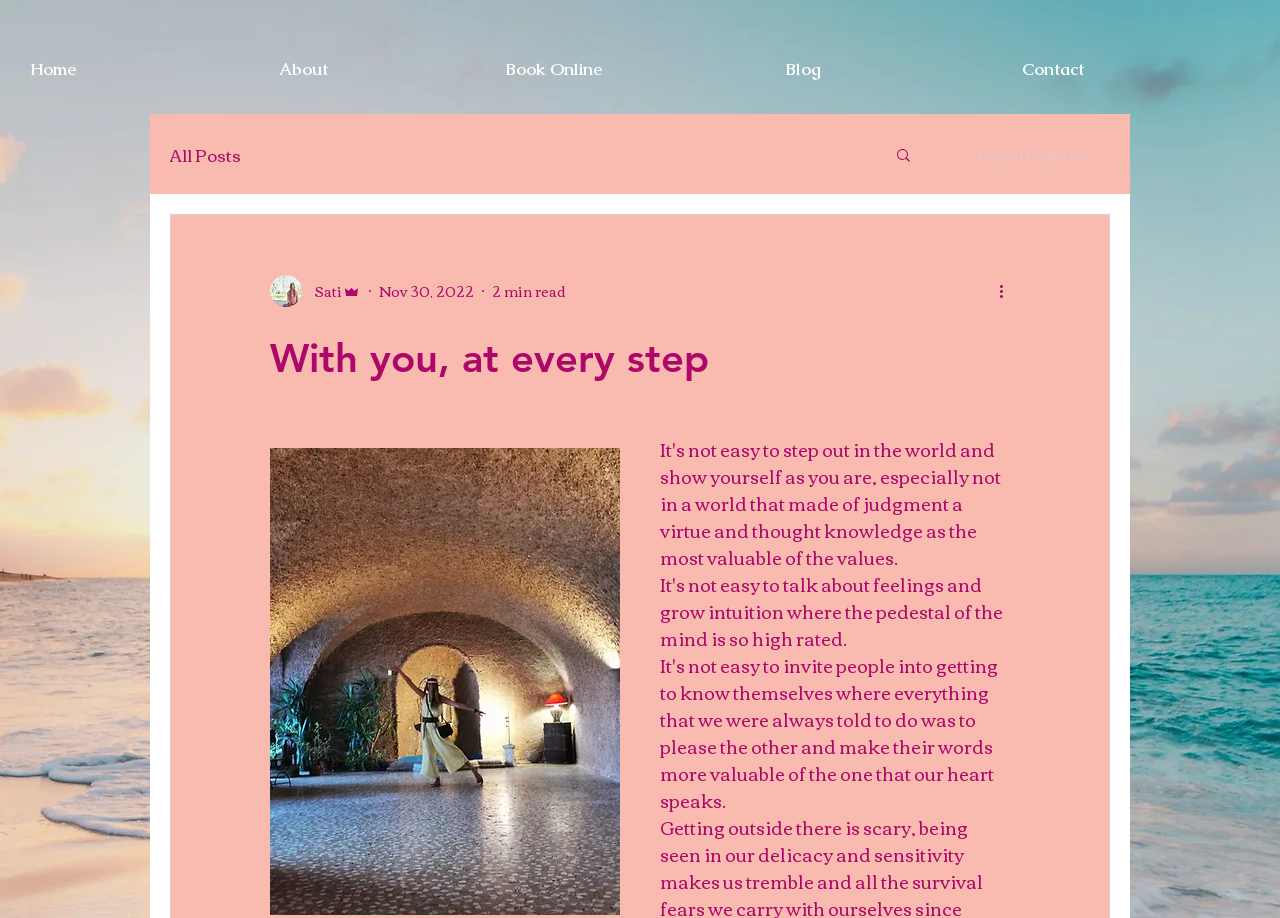Find the bounding box coordinates for the UI element that matches this description: "Contact".

[0.725, 0.044, 0.92, 0.088]